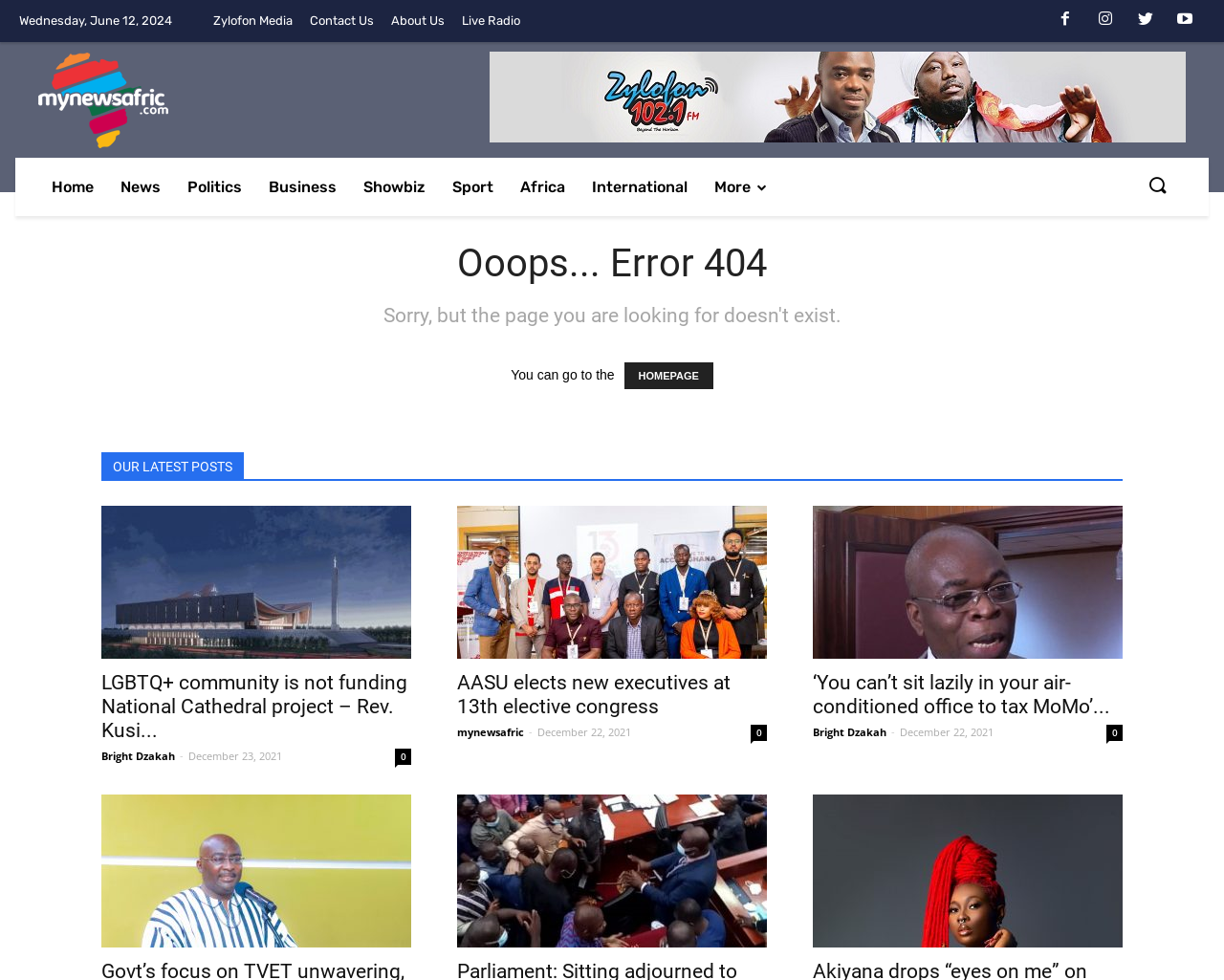Please mark the clickable region by giving the bounding box coordinates needed to complete this instruction: "Click on the 'Zylofon Media' link".

[0.167, 0.0, 0.246, 0.043]